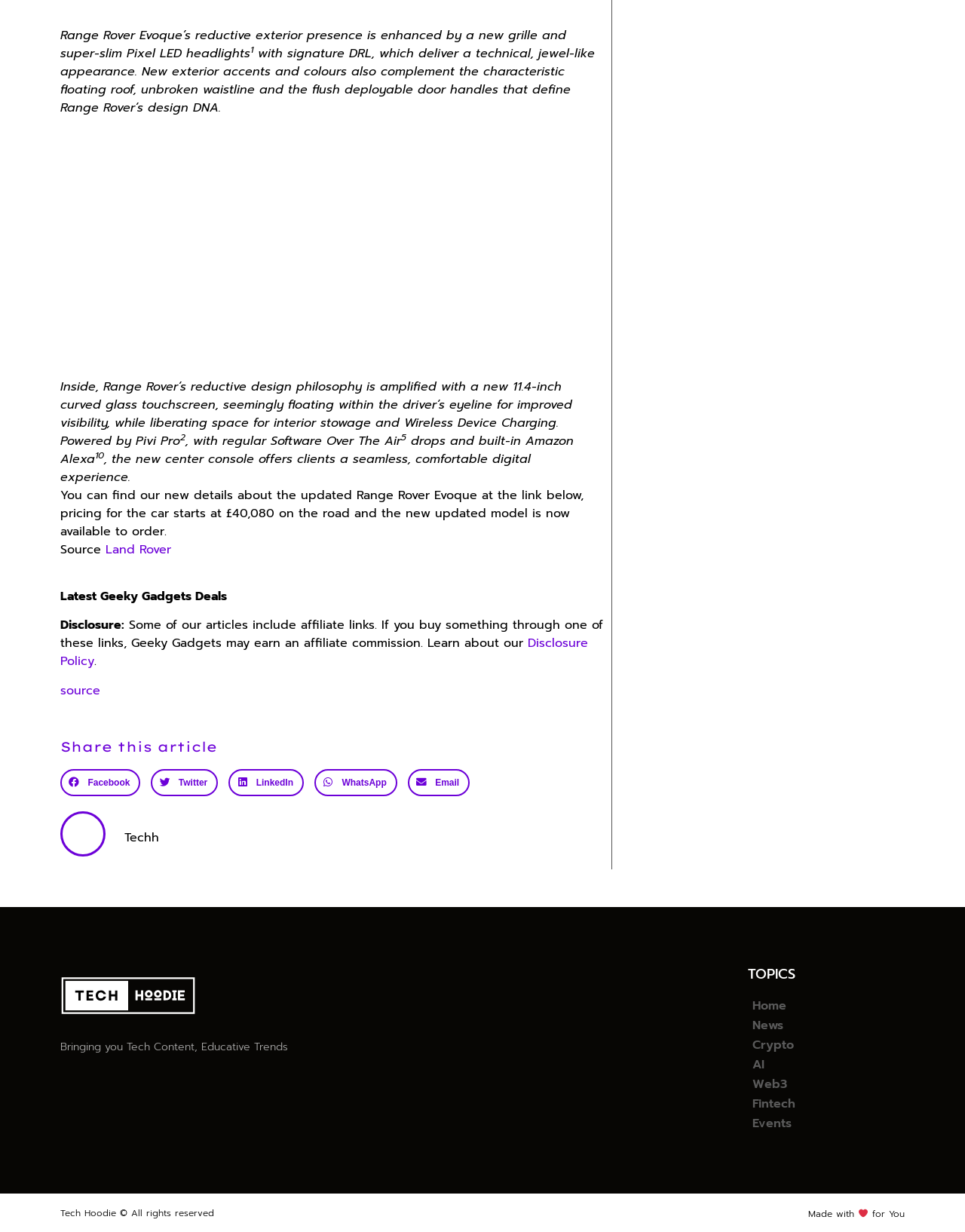What is the name of the car model described in the article?
Please look at the screenshot and answer in one word or a short phrase.

Range Rover Evoque